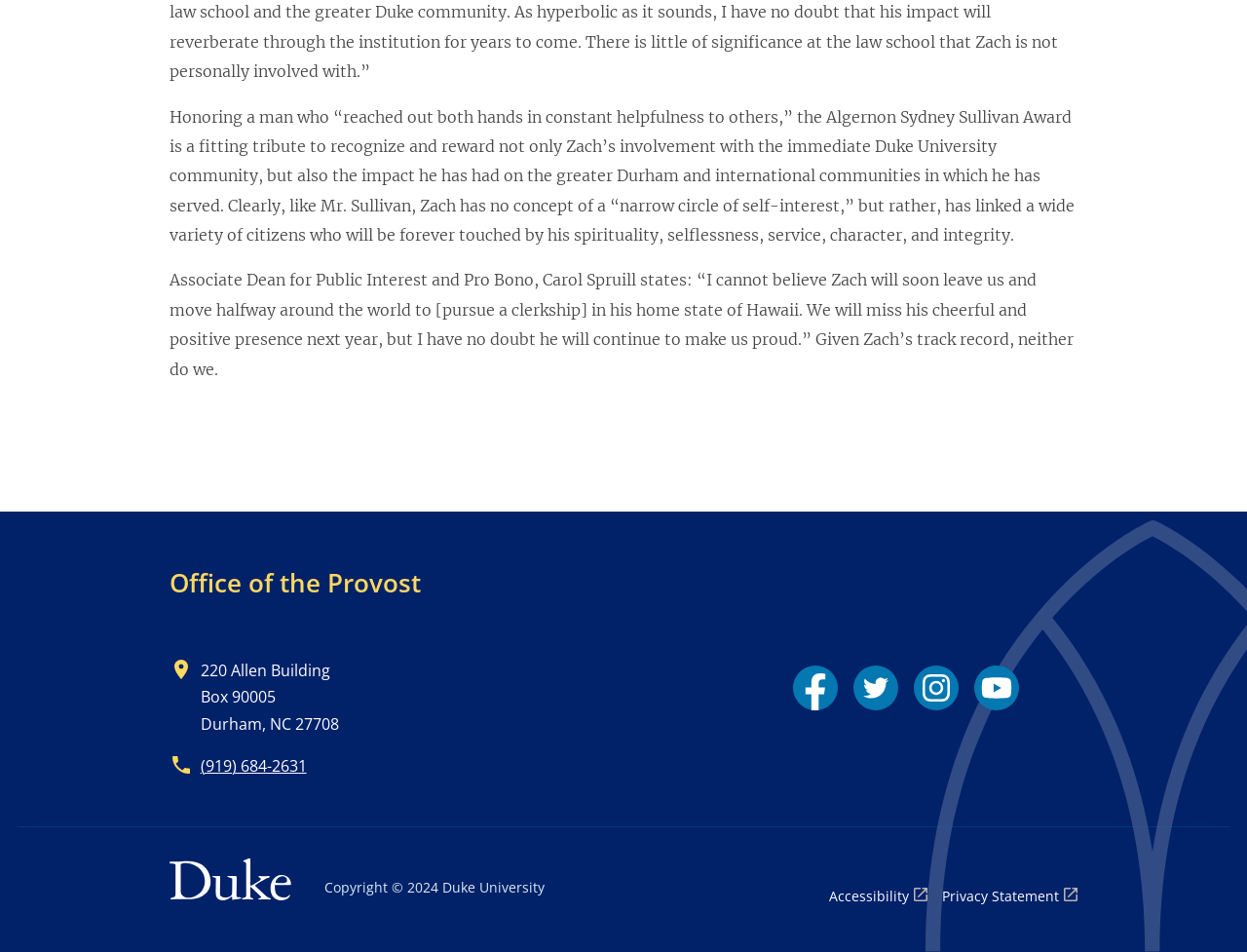Find the bounding box coordinates of the clickable element required to execute the following instruction: "Check the Accessibility page". Provide the coordinates as four float numbers between 0 and 1, i.e., [left, top, right, bottom].

[0.665, 0.929, 0.743, 0.954]